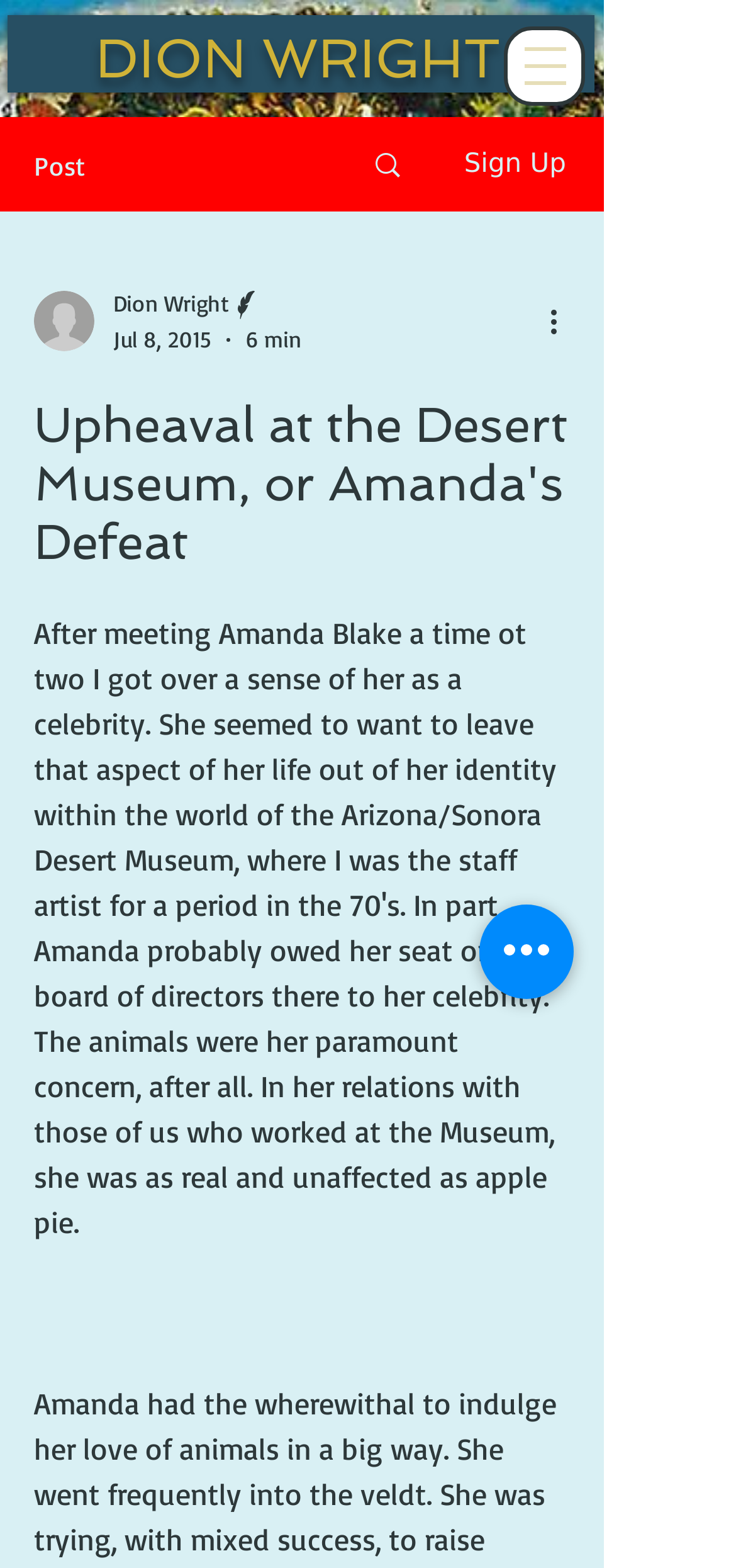Please specify the bounding box coordinates in the format (top-left x, top-left y, bottom-right x, bottom-right y), with values ranging from 0 to 1. Identify the bounding box for the UI component described as follows: DION WRIGHT

[0.129, 0.017, 0.681, 0.058]